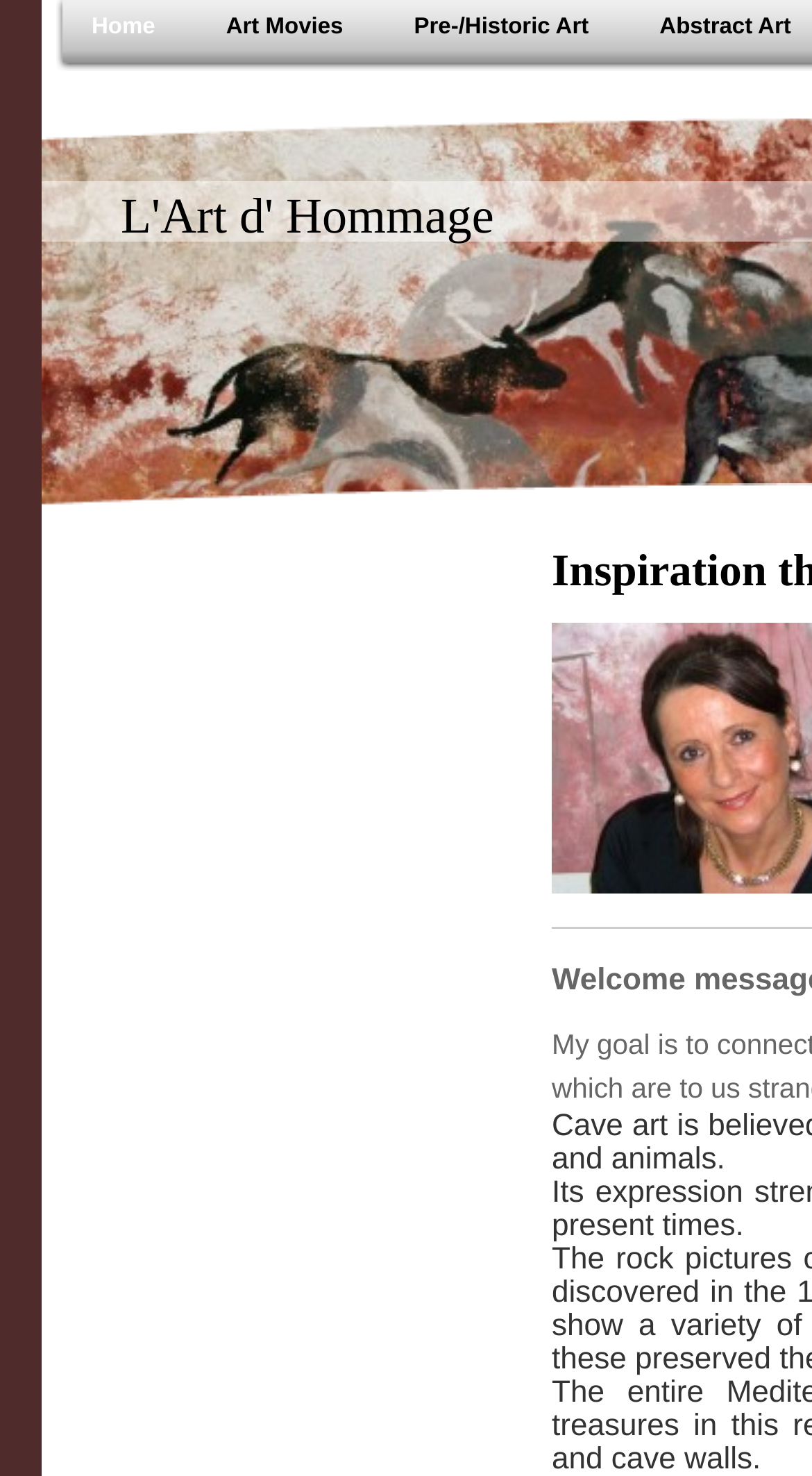What is the main heading displayed on the webpage? Please provide the text.

Inspiration through prehistoric rock painting